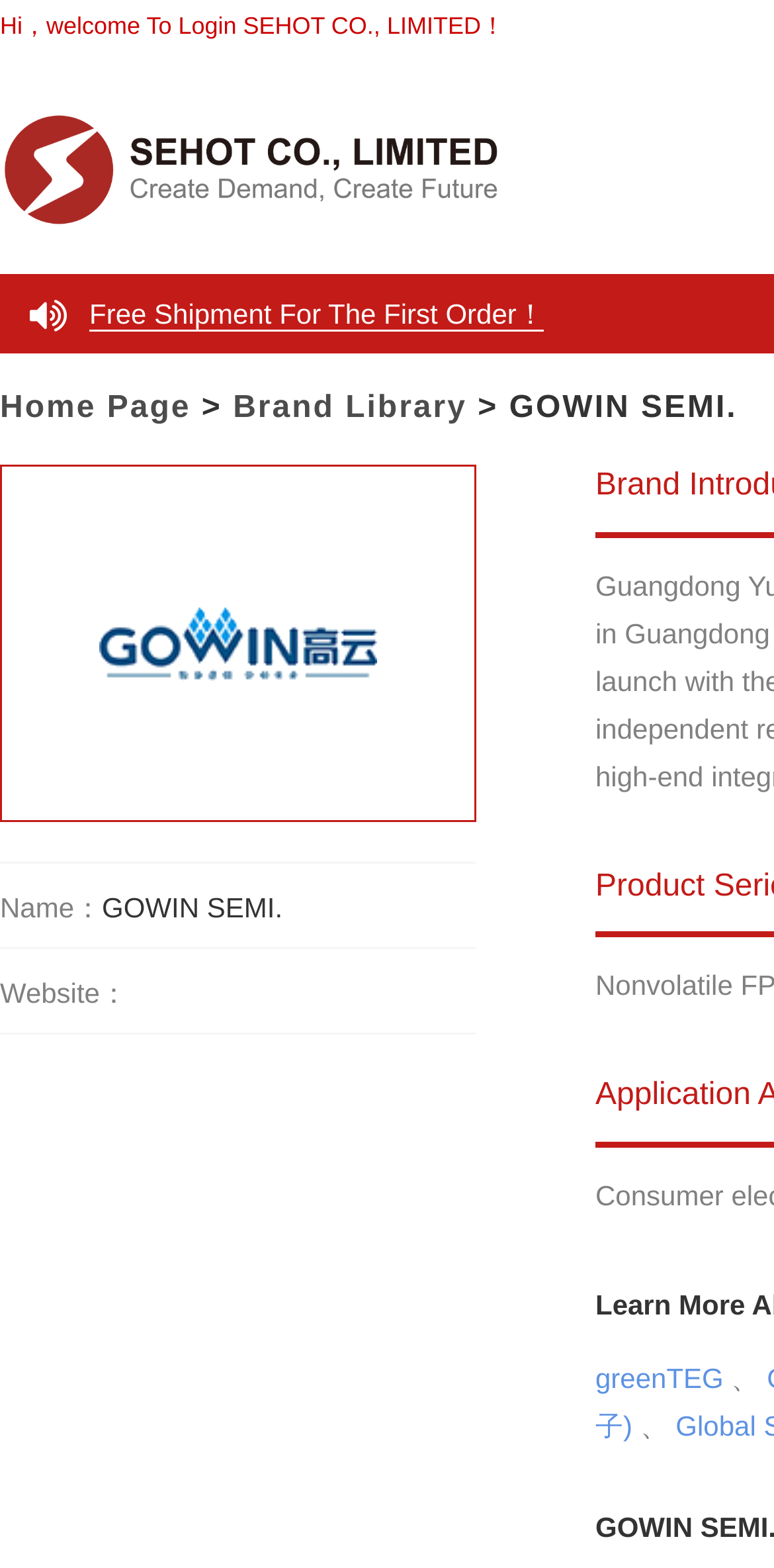Respond to the question below with a single word or phrase:
What is the company name on the top right?

GOWIN SEMI